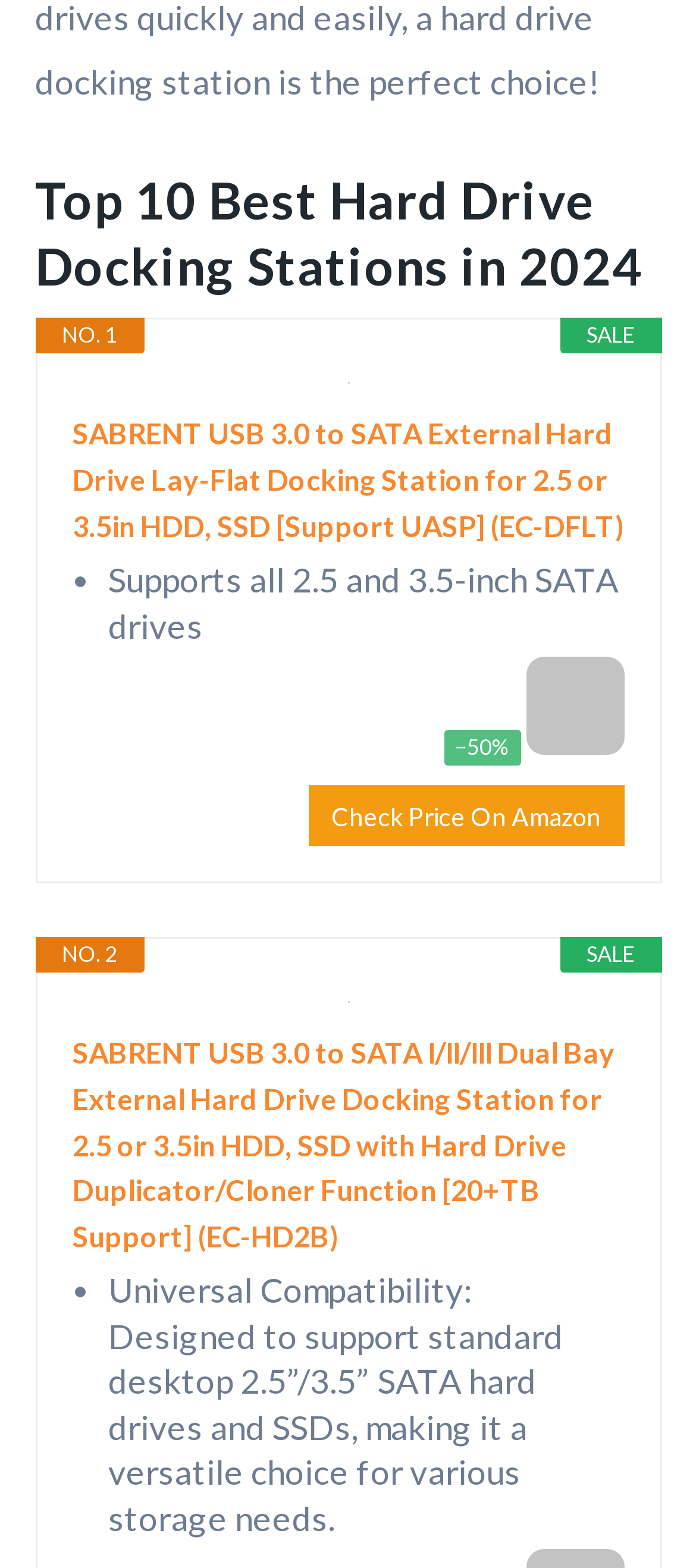Highlight the bounding box coordinates of the element that should be clicked to carry out the following instruction: "Check the price on Amazon". The coordinates must be given as four float numbers ranging from 0 to 1, i.e., [left, top, right, bottom].

[0.442, 0.501, 0.896, 0.54]